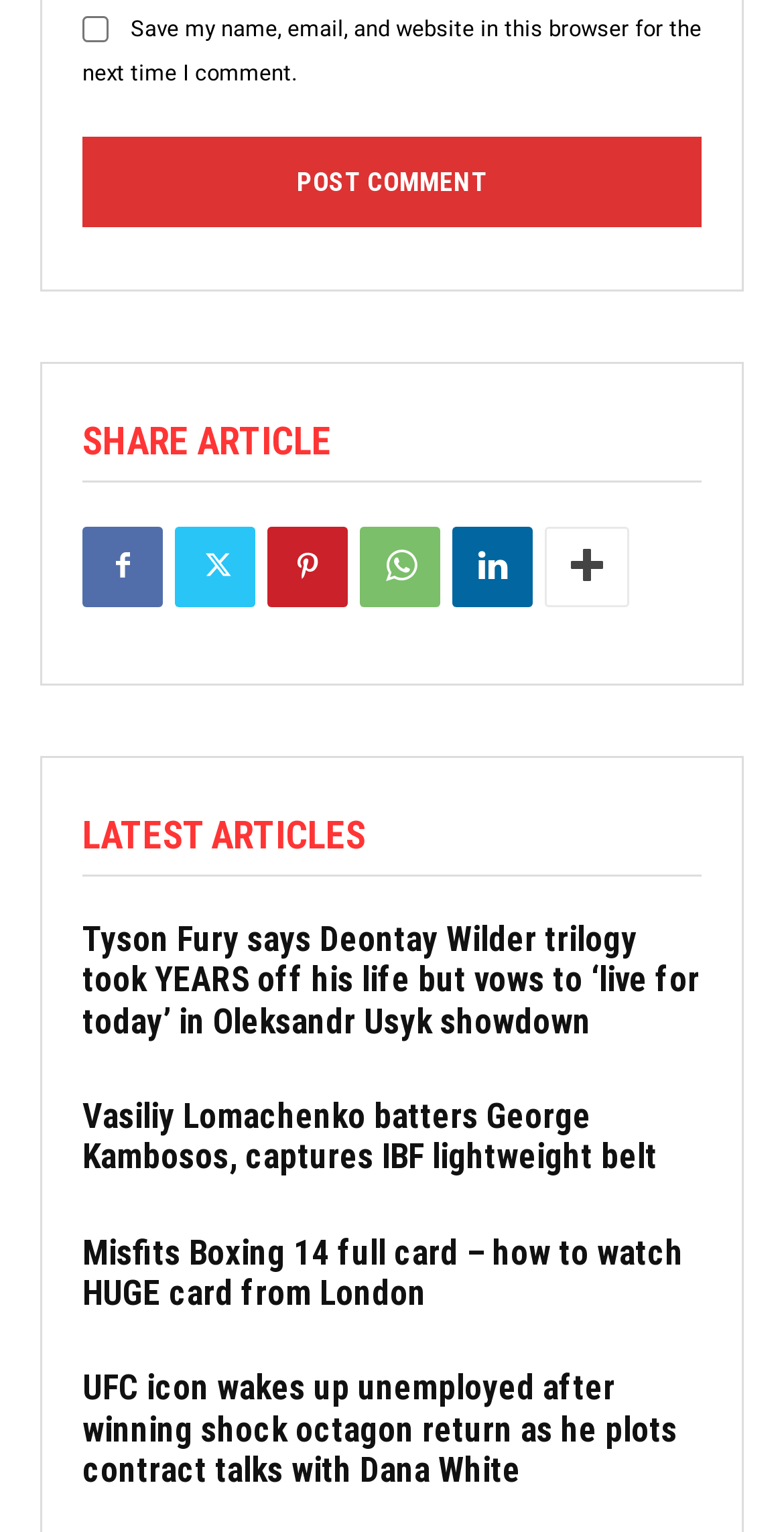Utilize the details in the image to thoroughly answer the following question: What is the title of the latest article?

I looked at the headings on the webpage and found that the latest article is the one with the title 'Tyson Fury says Deontay Wilder trilogy took YEARS off his life but vows to ‘live for today’ in Oleksandr Usyk showdown'.